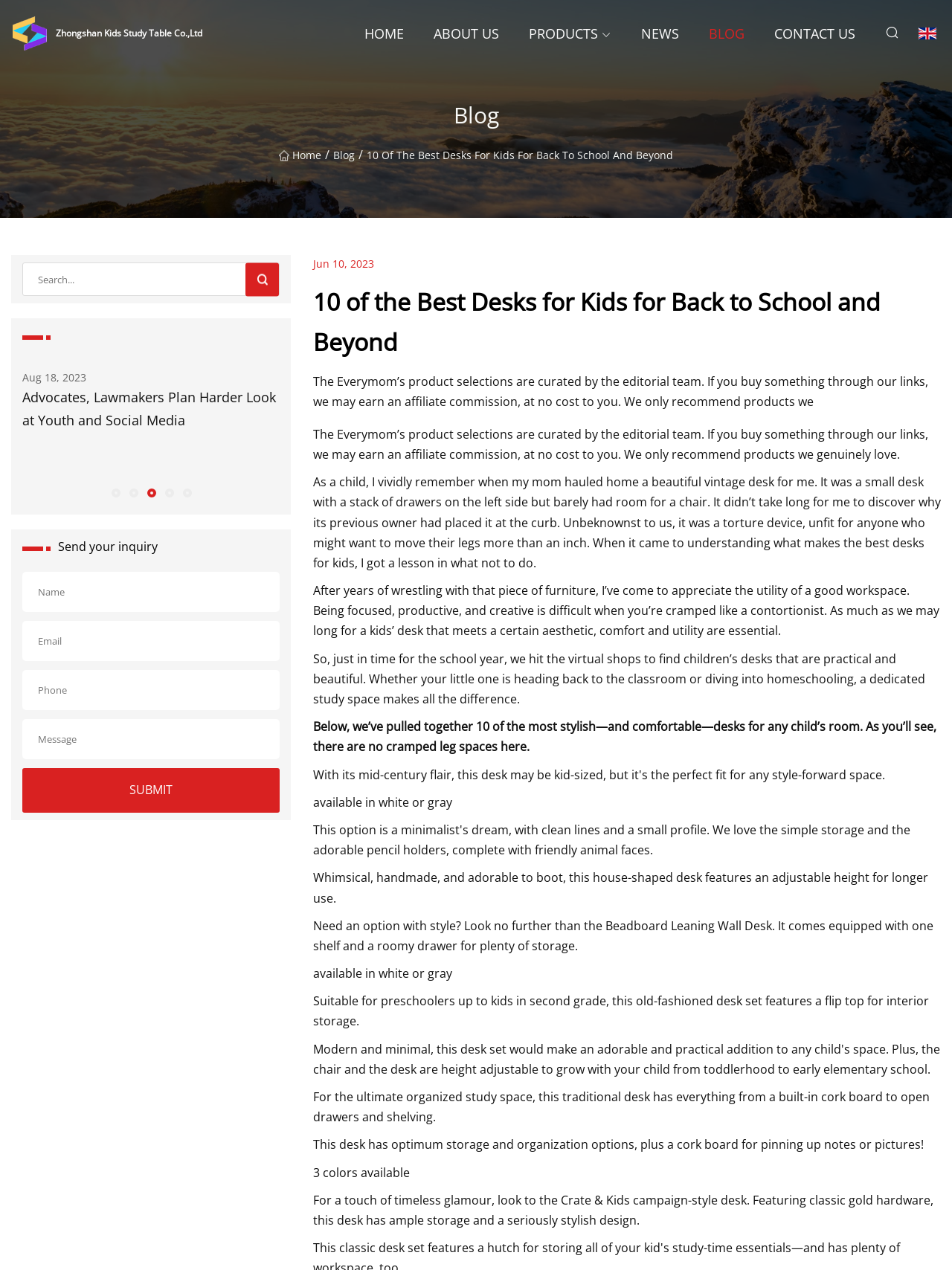What is the purpose of the 'Send your inquiry' section?
Answer the question with a single word or phrase derived from the image.

To contact the author